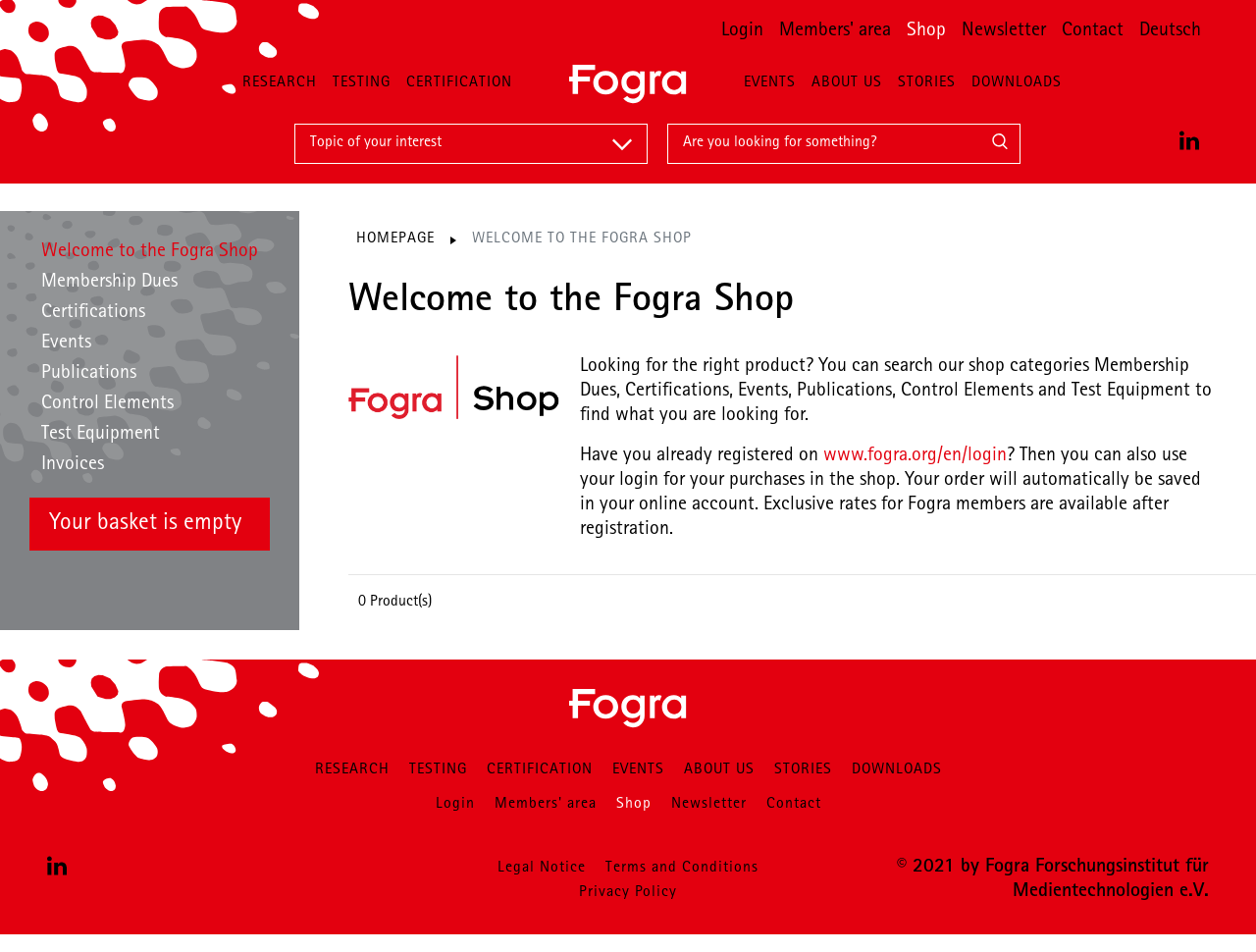What is the name of the shop?
Look at the screenshot and give a one-word or phrase answer.

Fogra Shop